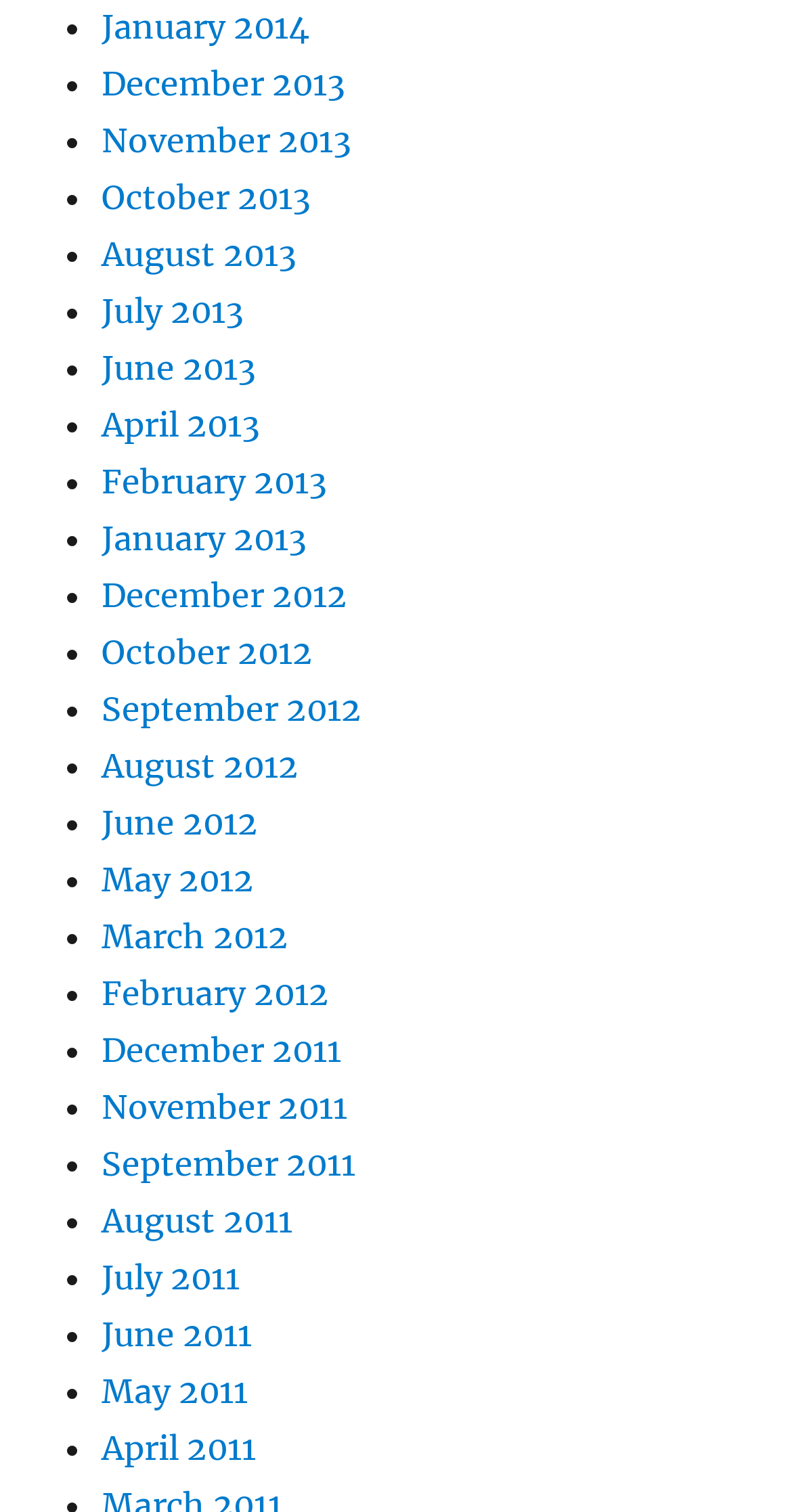Identify the bounding box coordinates of the area that should be clicked in order to complete the given instruction: "view January 2014". The bounding box coordinates should be four float numbers between 0 and 1, i.e., [left, top, right, bottom].

[0.128, 0.004, 0.39, 0.031]